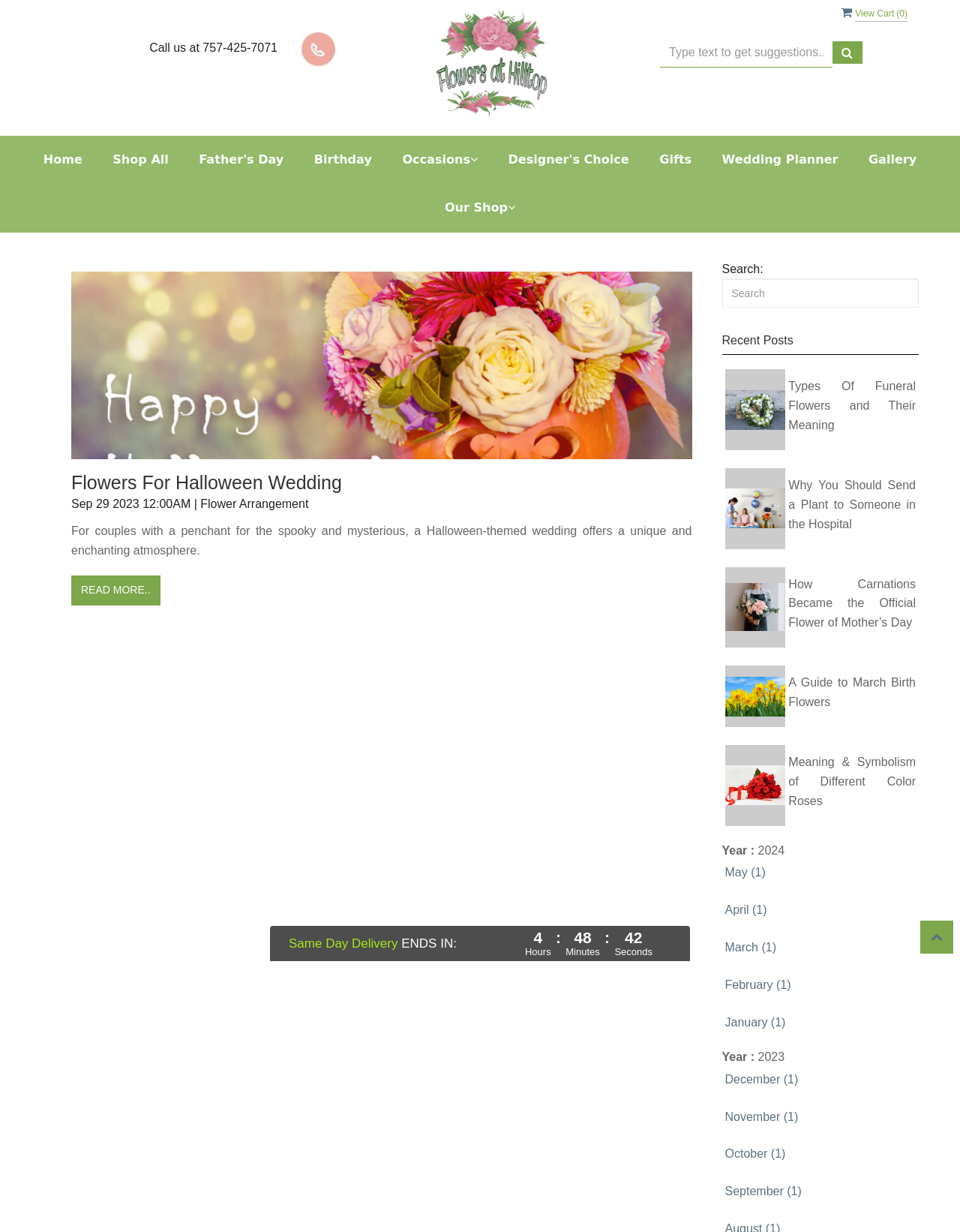Locate the UI element that matches the description Join Our Mailing List in the webpage screenshot. Return the bounding box coordinates in the format (top-left x, top-left y, bottom-right x, bottom-right y), with values ranging from 0 to 1.

None